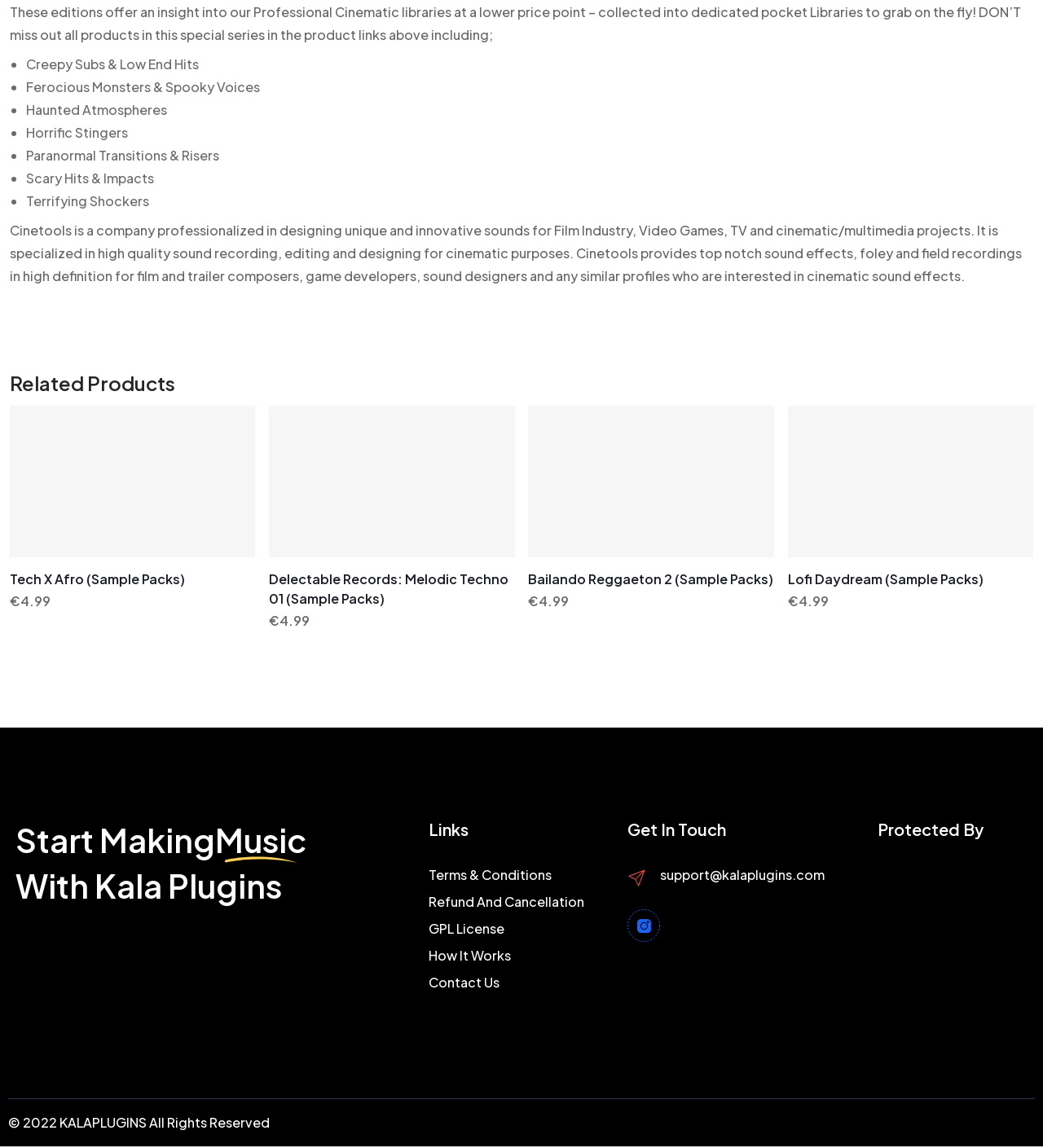From the webpage screenshot, identify the region described by Tripadvisor. Provide the bounding box coordinates as (top-left x, top-left y, bottom-right x, bottom-right y), with each value being a floating point number between 0 and 1.

[0.639, 0.787, 0.683, 0.826]